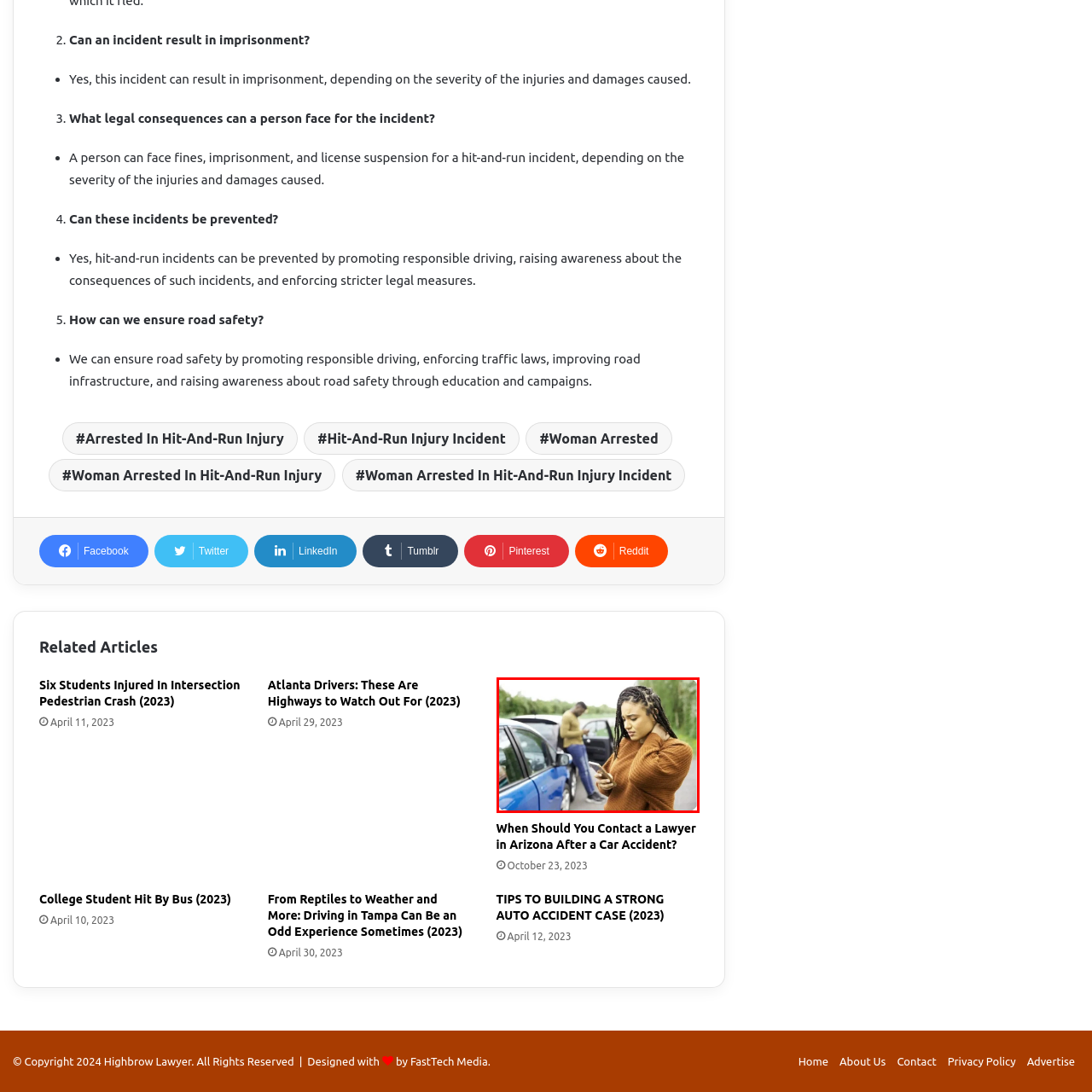What is the color of the car beside the woman?
Direct your attention to the area of the image outlined in red and provide a detailed response based on the visual information available.

The image shows a blue car parked beside the woman, which is a key element in the scene and helps to establish the context of the situation.